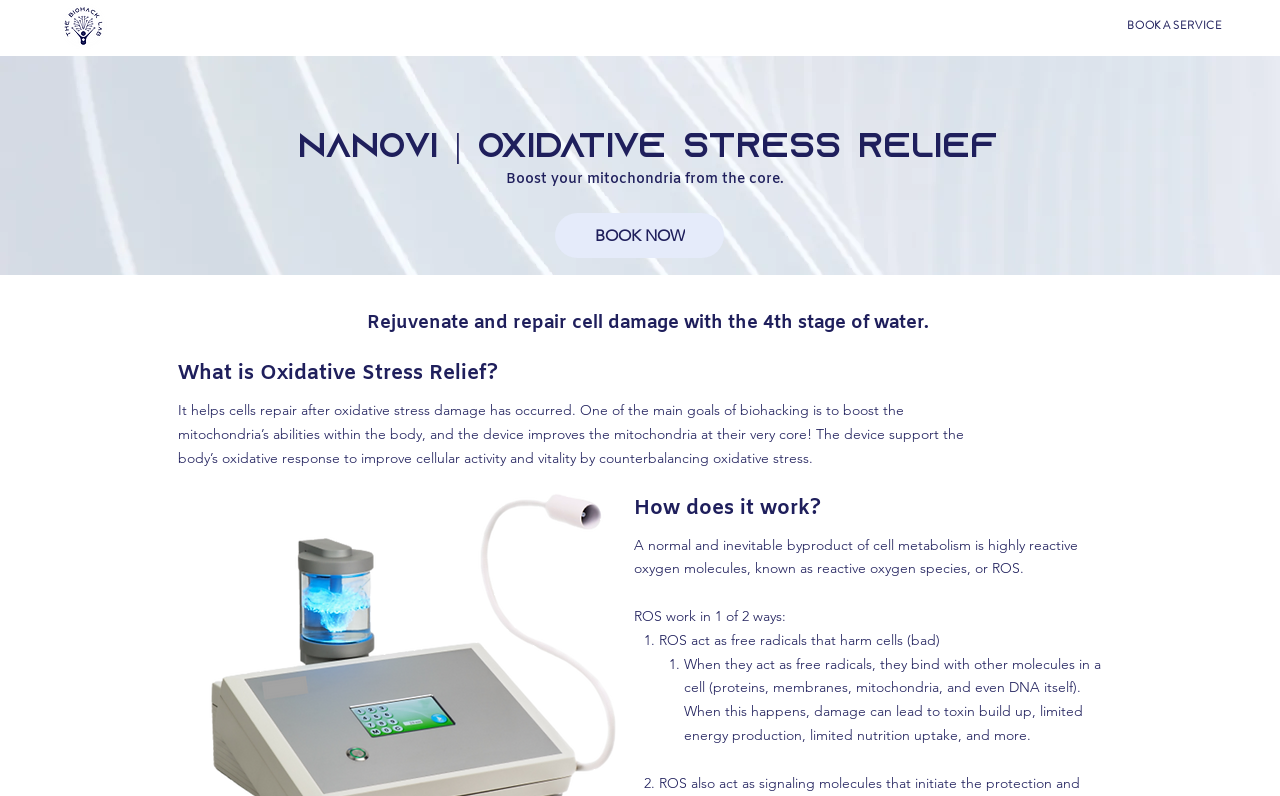What are ROS in the context of oxidative stress?
Refer to the screenshot and answer in one word or phrase.

Reactive oxygen species